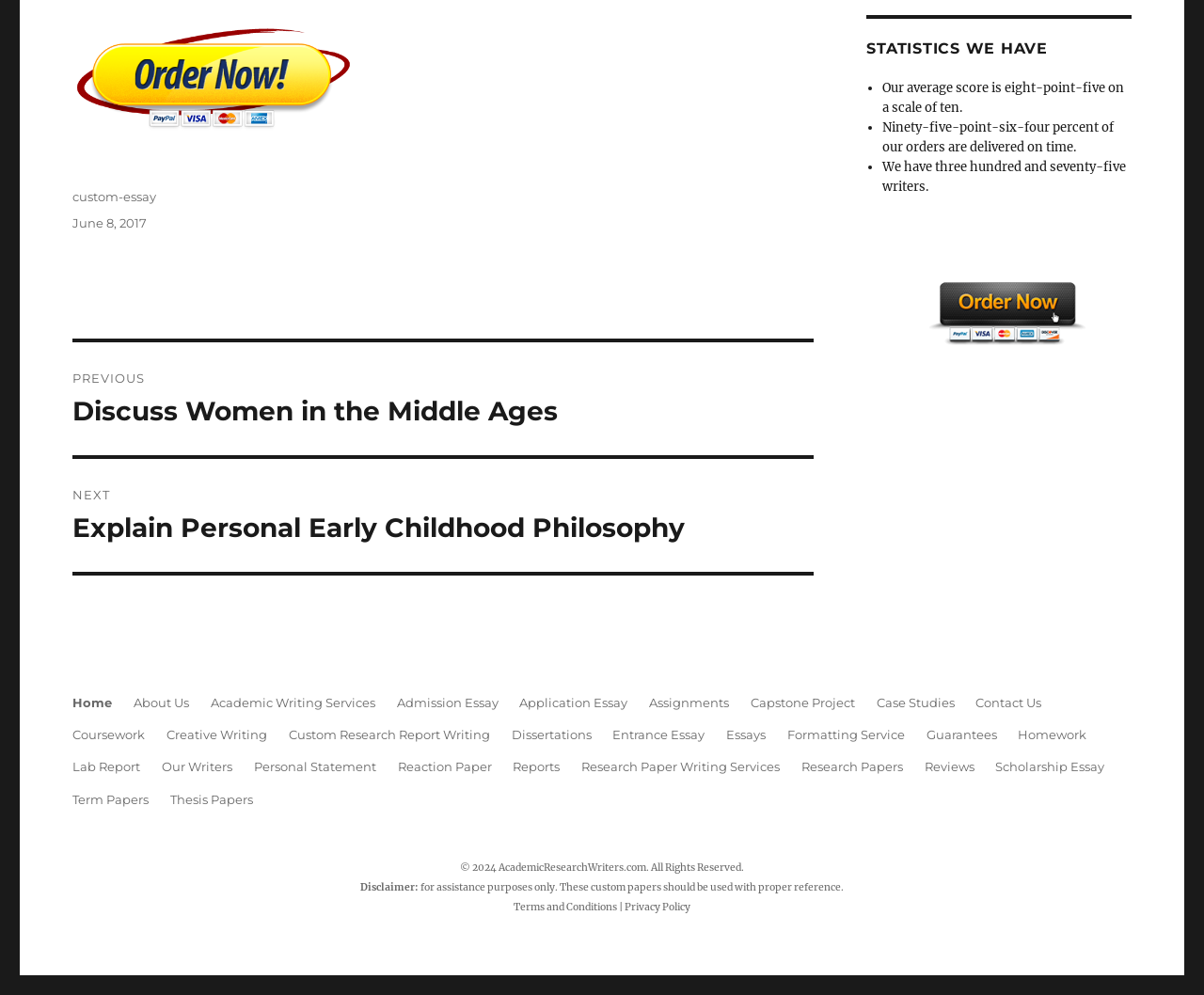What is the average score of this academic writing service? Analyze the screenshot and reply with just one word or a short phrase.

eight-point-five